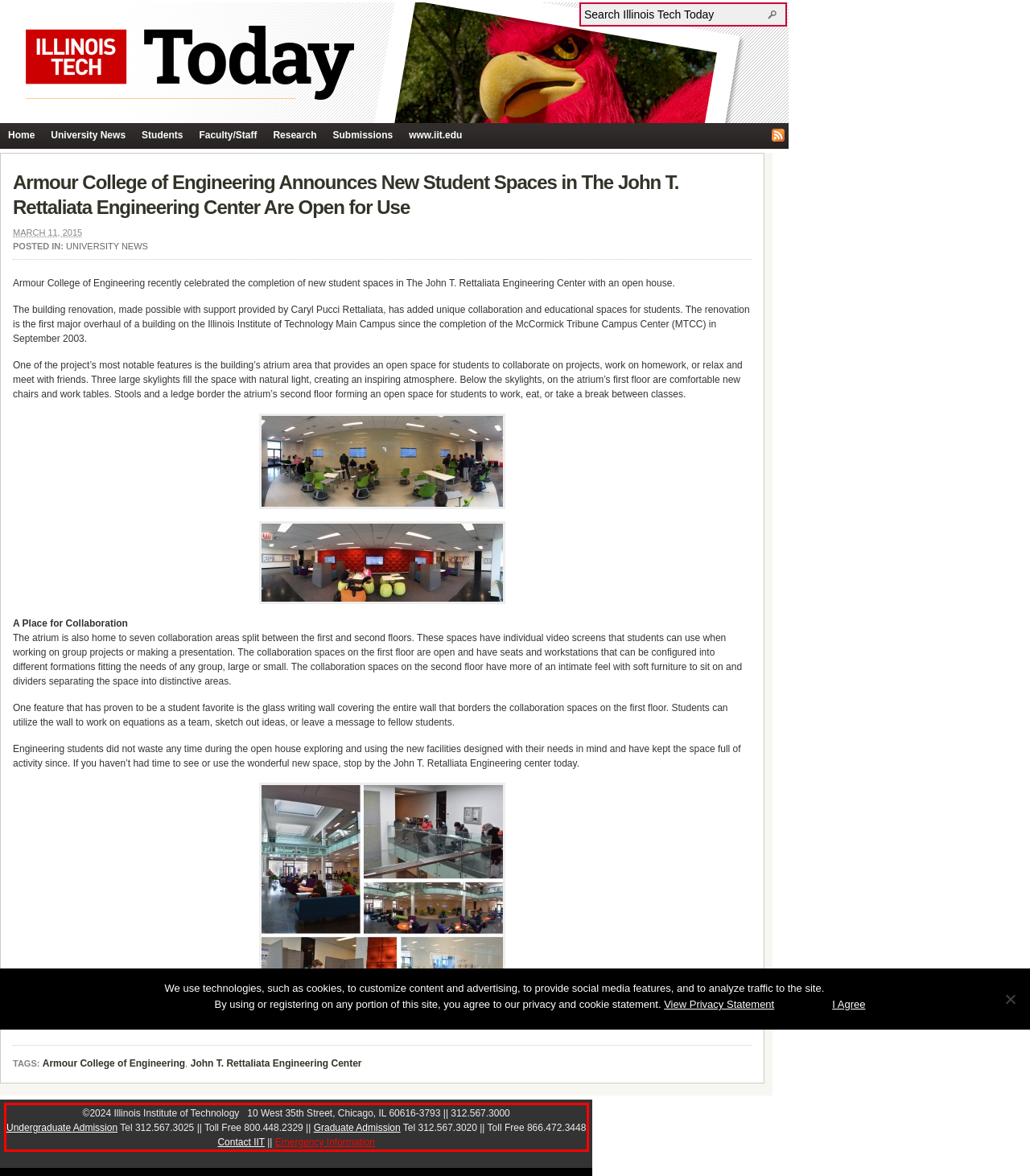Observe the screenshot of the webpage, locate the red bounding box, and extract the text content within it.

©2024 Illinois Institute of Technology 10 West 35th Street, Chicago, IL 60616-3793 || 312.567.3000 Undergraduate Admission Tel 312.567.3025 || Toll Free 800.448.2329 || Graduate Admission Tel 312.567.3020 || Toll Free 866.472.3448 Contact IIT || Emergency Information